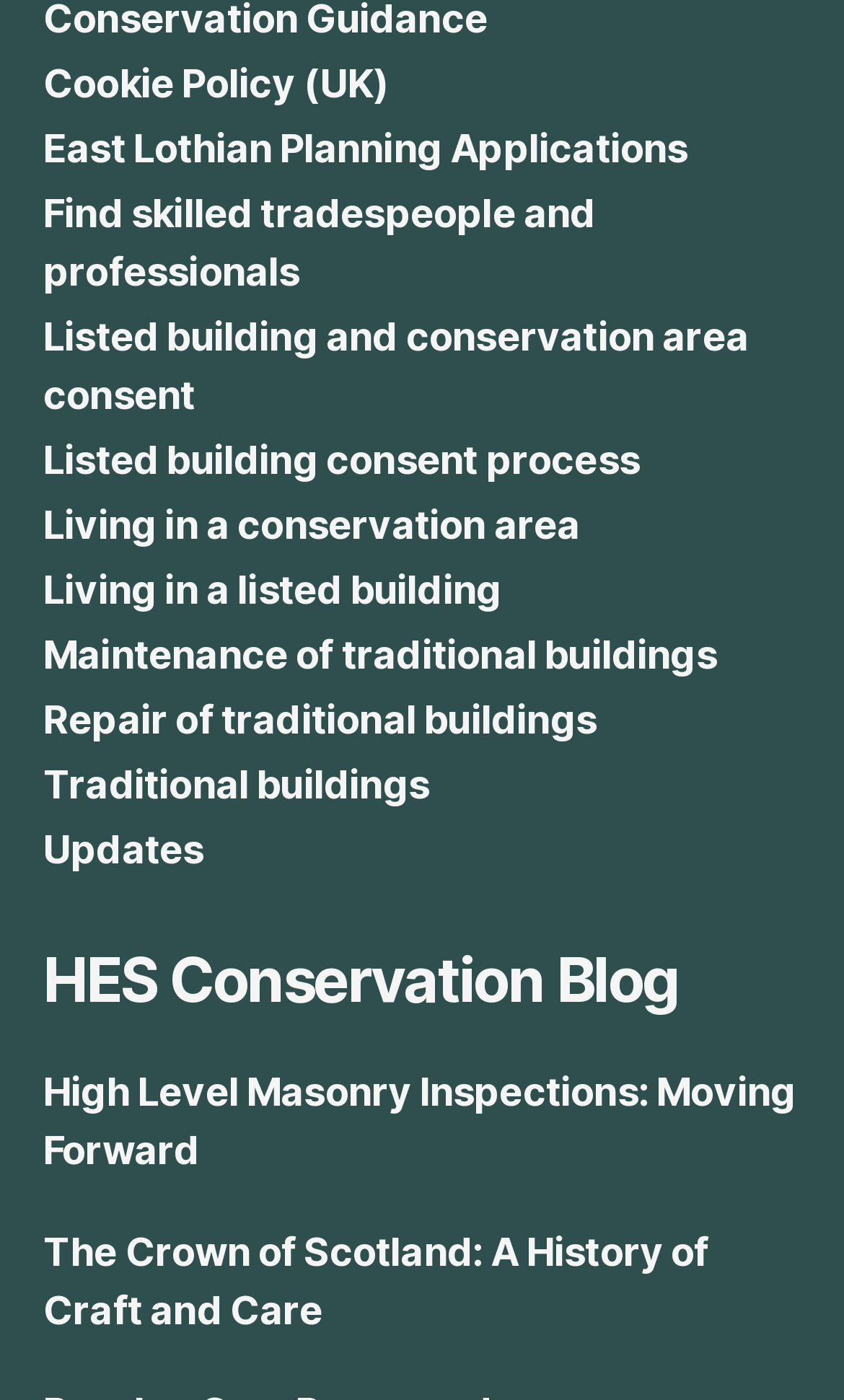Predict the bounding box coordinates of the UI element that matches this description: "Traditional buildings". The coordinates should be in the format [left, top, right, bottom] with each value between 0 and 1.

[0.051, 0.545, 0.509, 0.577]